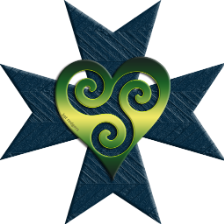What color is the heart?
Provide a well-explained and detailed answer to the question.

According to the caption, the heart is colored in shades of green, which evokes a sense of vitality and growth.